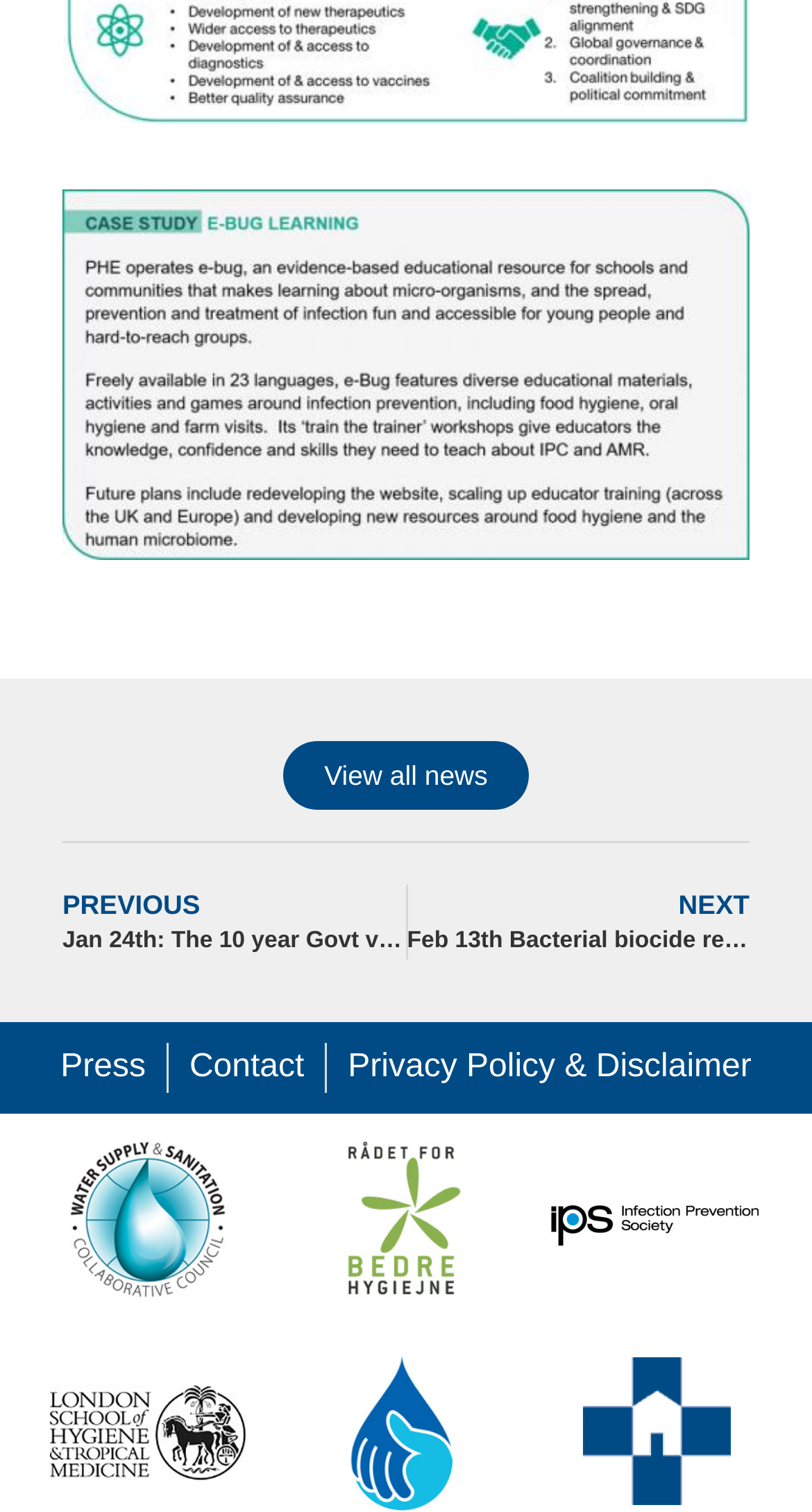Please find the bounding box coordinates of the element that you should click to achieve the following instruction: "View all news". The coordinates should be presented as four float numbers between 0 and 1: [left, top, right, bottom].

[0.348, 0.49, 0.652, 0.536]